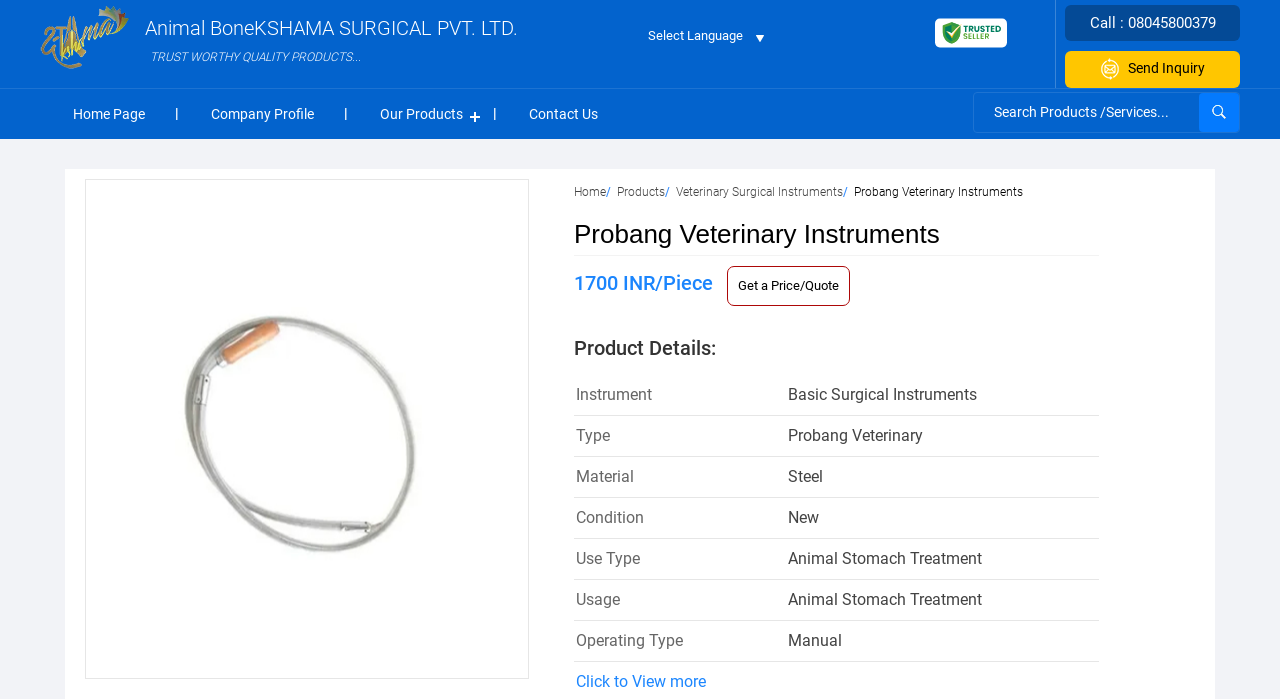Please give the bounding box coordinates of the area that should be clicked to fulfill the following instruction: "Call the phone number". The coordinates should be in the format of four float numbers from 0 to 1, i.e., [left, top, right, bottom].

[0.851, 0.02, 0.95, 0.046]